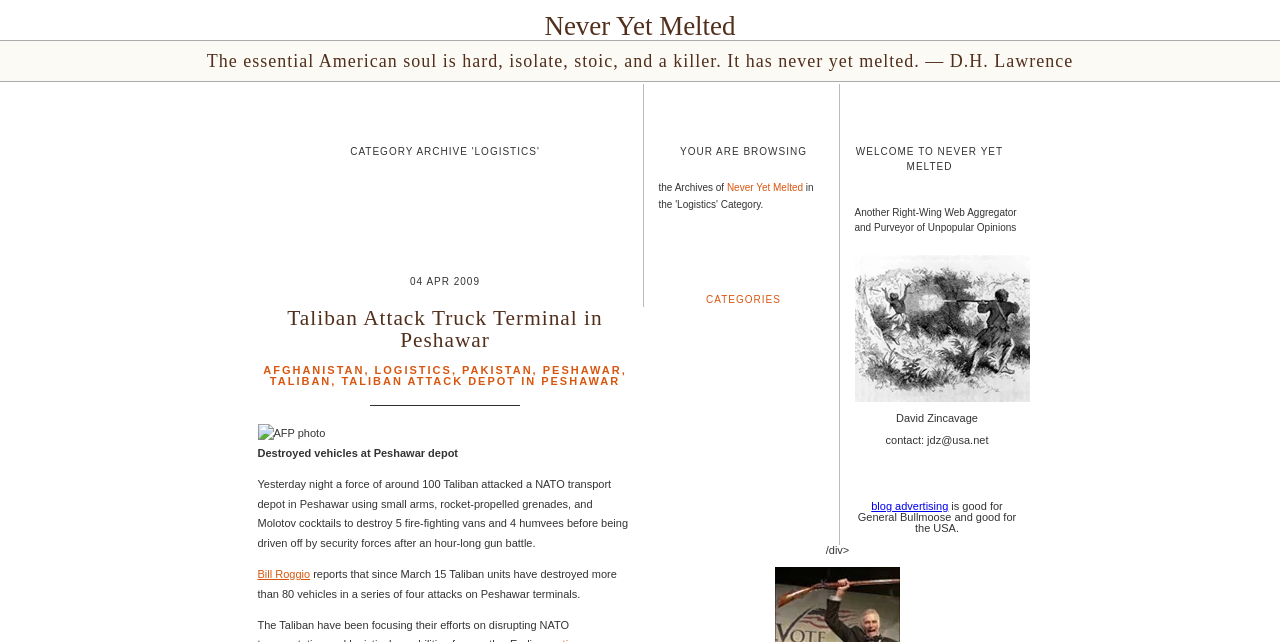Please identify the bounding box coordinates of the clickable area that will fulfill the following instruction: "Click on the 'Never Yet Melted' link at the top". The coordinates should be in the format of four float numbers between 0 and 1, i.e., [left, top, right, bottom].

[0.425, 0.017, 0.575, 0.064]